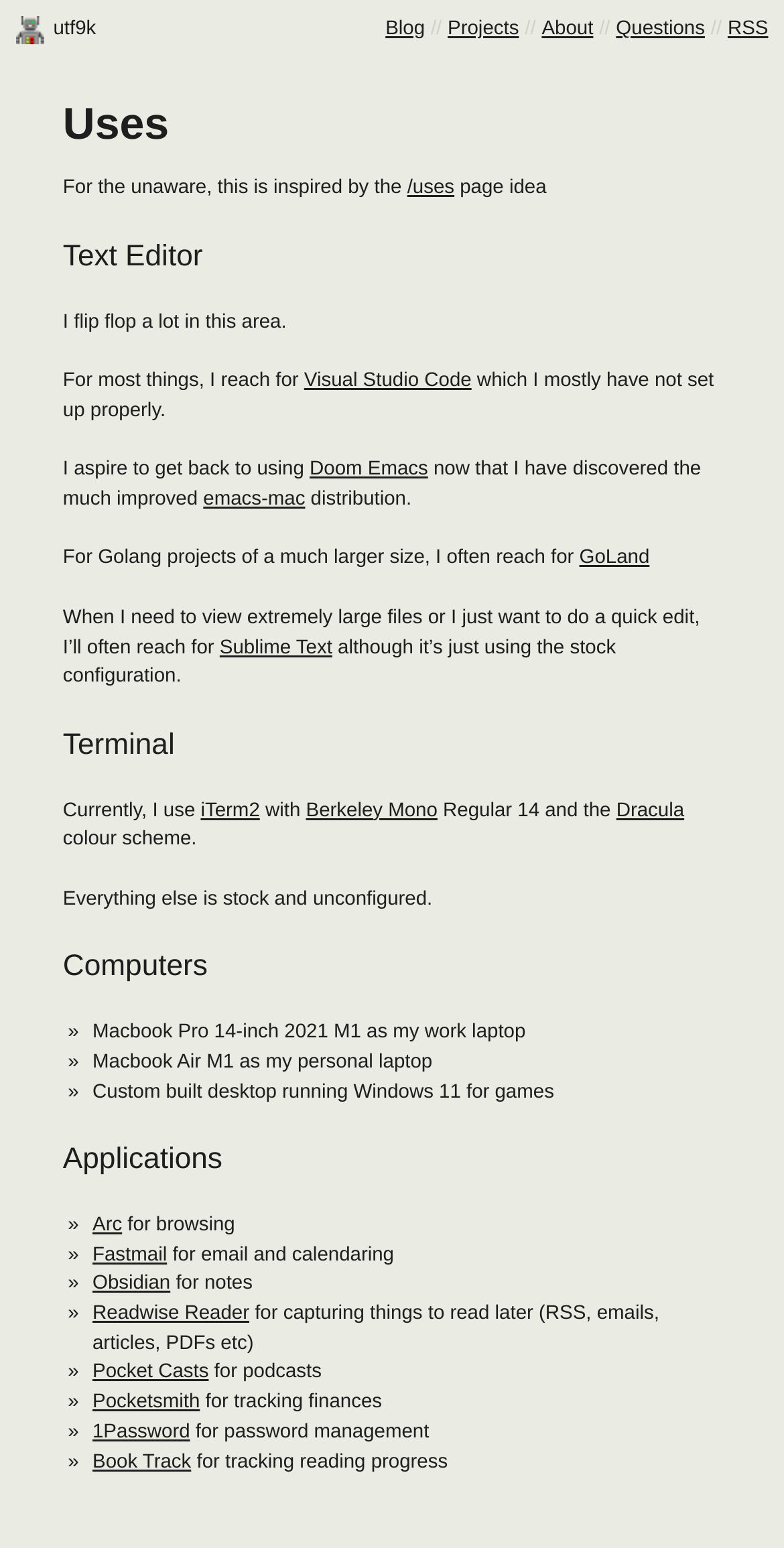Articulate a detailed summary of the webpage's content and design.

This webpage is about the author's tools and preferences, with a title "Uses" at the top. The page has a navigation menu at the top with links to "Blog", "Projects", "About", "Questions", and "RSS". 

Below the navigation menu, there is a brief introduction to the page, stating that it's inspired by another "uses" page. The main content of the page is divided into sections, each with a heading. The first section is about the author's text editor preferences, where they mention using Visual Studio Code, Doom Emacs, and GoLand for different purposes. 

The next section is about the terminal, where the author uses iTerm2 with the Berkeley Mono font and the Dracula color scheme. The following section is about the author's computers, listing their work laptop, personal laptop, and custom-built desktop for gaming.

The final section is about the author's applications, where they list and describe their preferred tools for browsing, email, notes, reading, podcasts, finance tracking, password management, and book tracking. Each application is listed with a brief description of its use.